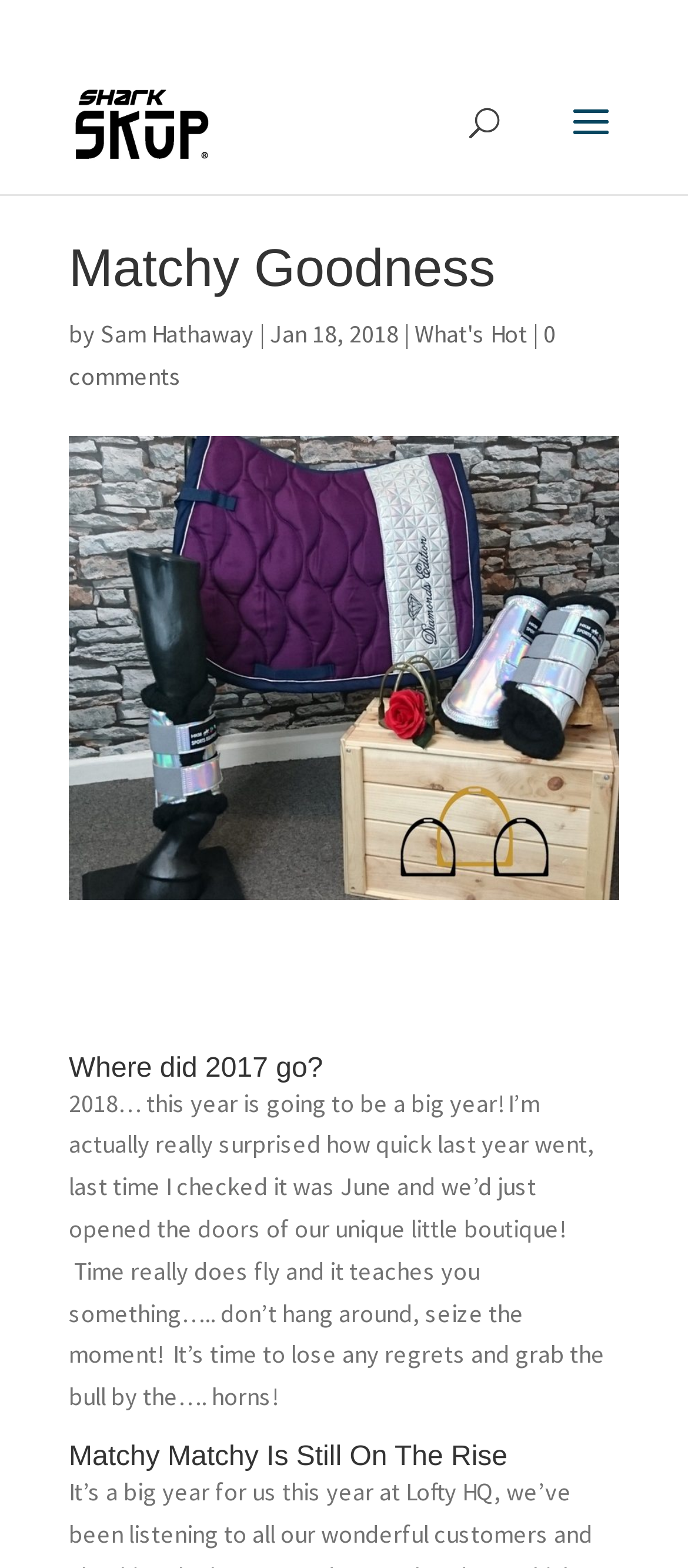Present a detailed account of what is displayed on the webpage.

The webpage appears to be a blog post or article about horse riding and equestrian fashion. At the top, there is a logo or brand image of "Parallax Plastics" with a link to the website. Next to it, there is a search bar with a search box and a label "Search for:".

Below the search bar, there is a heading "Matchy Goodness" followed by the author's name "Sam Hathaway" and the date "Jan 18, 2018". There are also links to "What's Hot" and "0 comments" on the same line.

The main content of the webpage is divided into three sections. The first section has a large image related to horse riding, likely showcasing "Matchy Goodness" products. The second section has a heading "Where did 2017 go?" followed by a paragraph of text discussing the passage of time and the importance of seizing the moment.

The third section has a heading "Matchy Matchy Is Still On The Rise" and is likely the main topic of the article, discussing the trend of "Matchy Matchy" in the equestrian world. There are no other images or UI elements mentioned in the accessibility tree, suggesting that the rest of the webpage is primarily text-based.